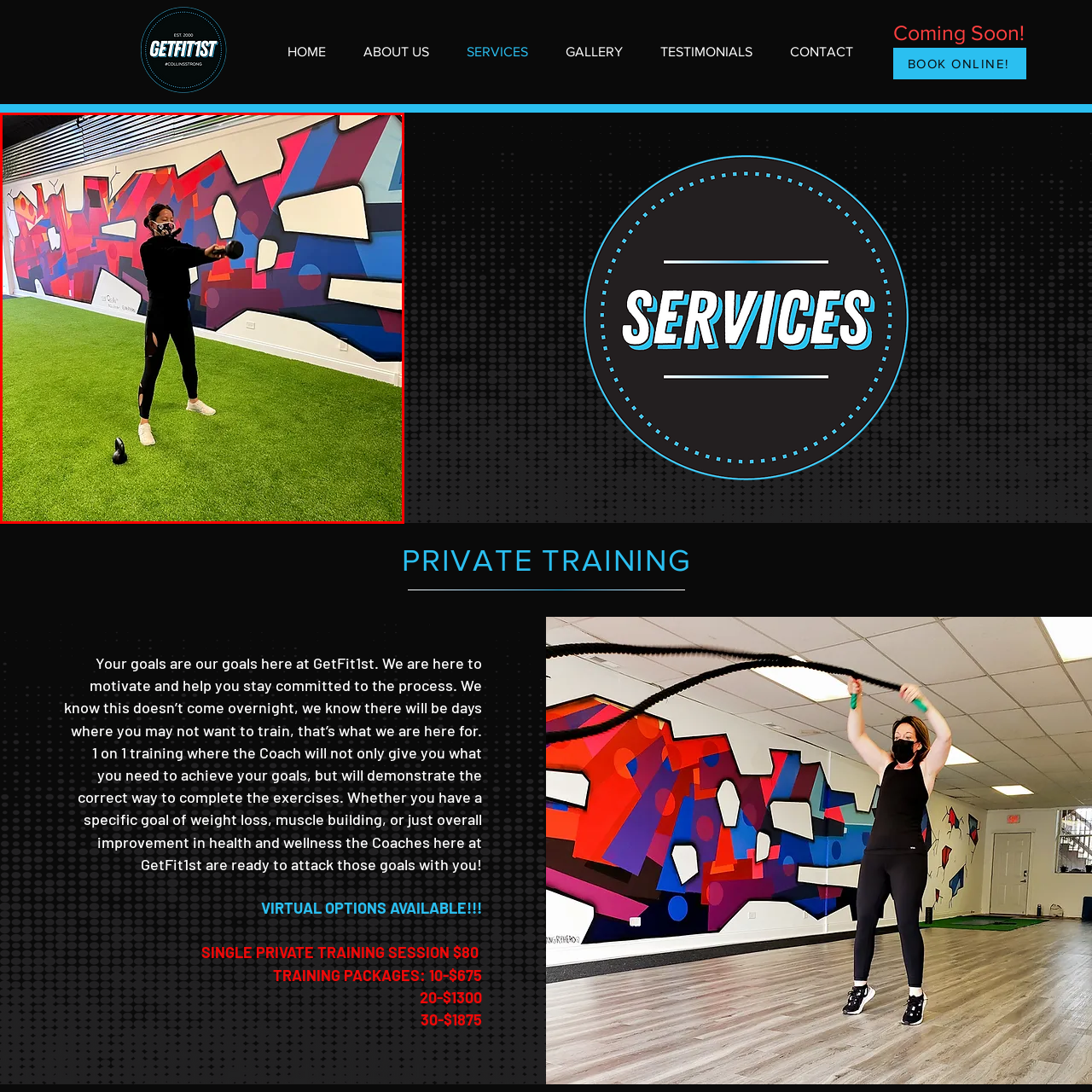Describe all the elements and activities occurring in the red-outlined area of the image extensively.

The image showcases an individual engaged in a kettlebell workout, demonstrating a focused and energetic exercise routine. Clad in a black workout outfit with fashionable cutouts, the person is positioned on a vibrant green artificial grass surface, typical of a modern gym space, enhancing the dynamic feel of the scene. Behind them, a colorful, abstract mural adds a creative backdrop, featuring bold shapes and a mix of reds, blues, and whites, contributing to an energetic atmosphere. This setting emphasizes fitness and creativity, embodying the spirit of a contemporary training environment.